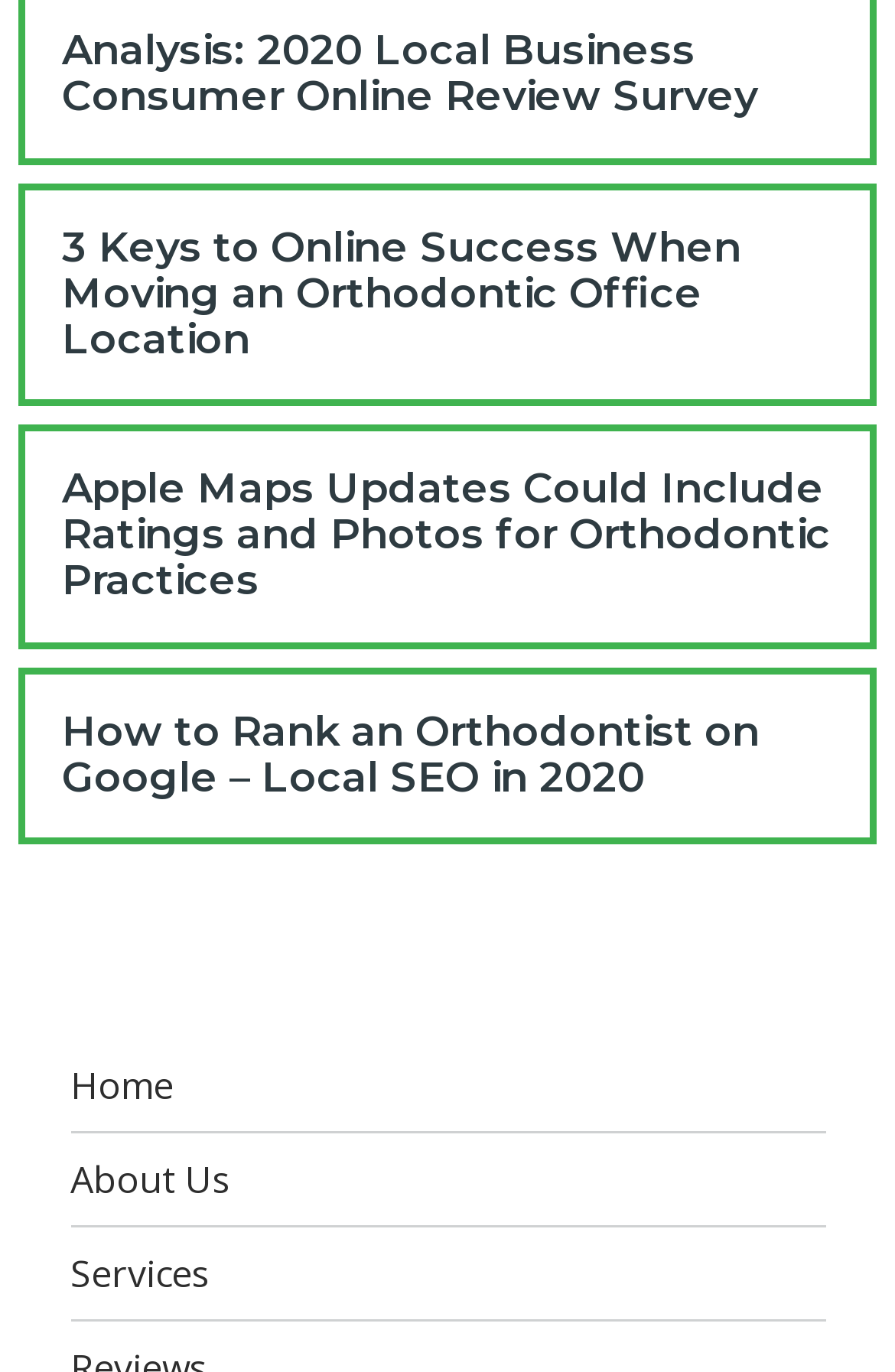Use a single word or phrase to respond to the question:
How many social media platforms are listed?

6